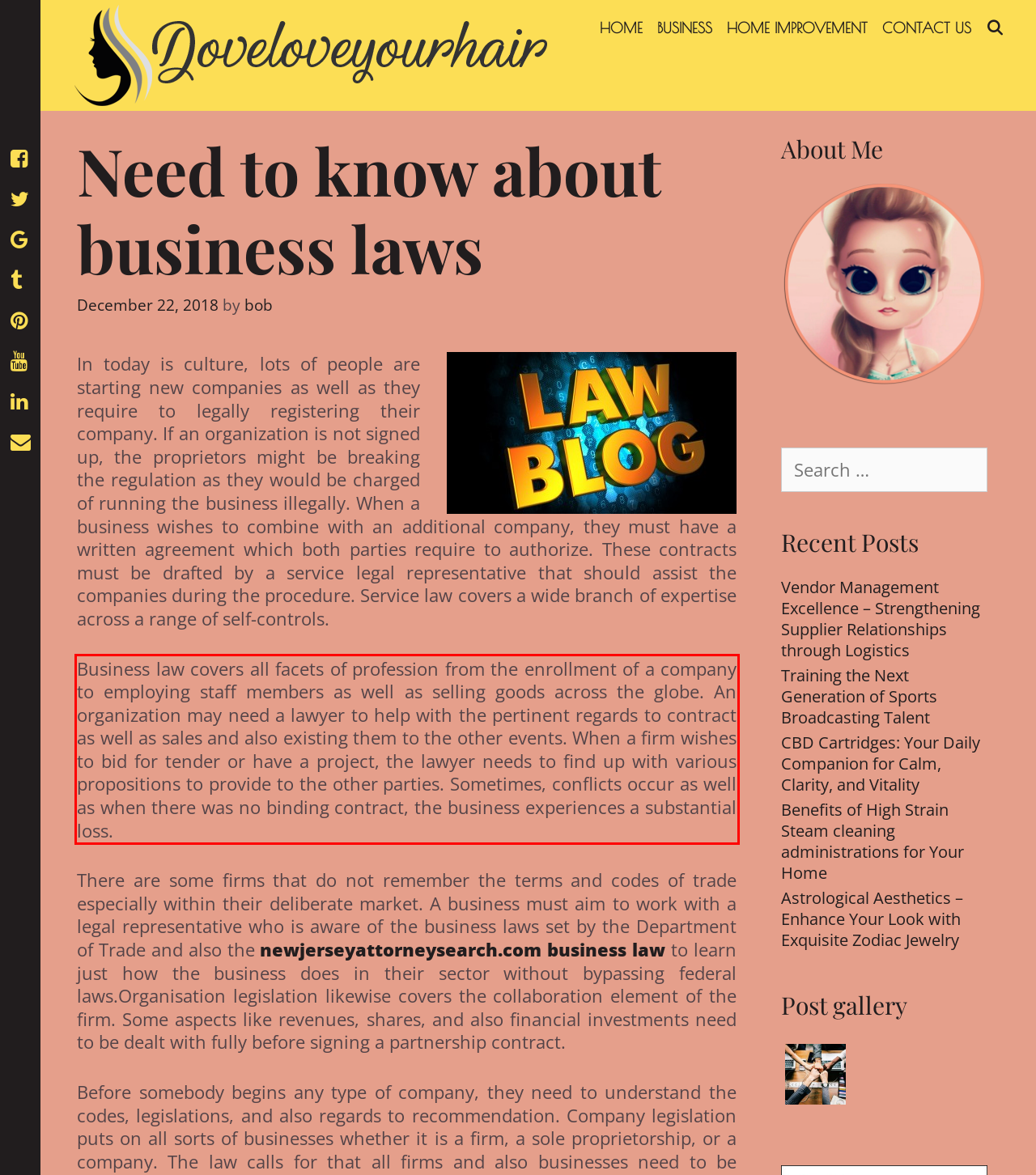Identify and transcribe the text content enclosed by the red bounding box in the given screenshot.

Business law covers all facets of profession from the enrollment of a company to employing staff members as well as selling goods across the globe. An organization may need a lawyer to help with the pertinent regards to contract as well as sales and also existing them to the other events. When a firm wishes to bid for tender or have a project, the lawyer needs to find up with various propositions to provide to the other parties. Sometimes, conflicts occur as well as when there was no binding contract, the business experiences a substantial loss.